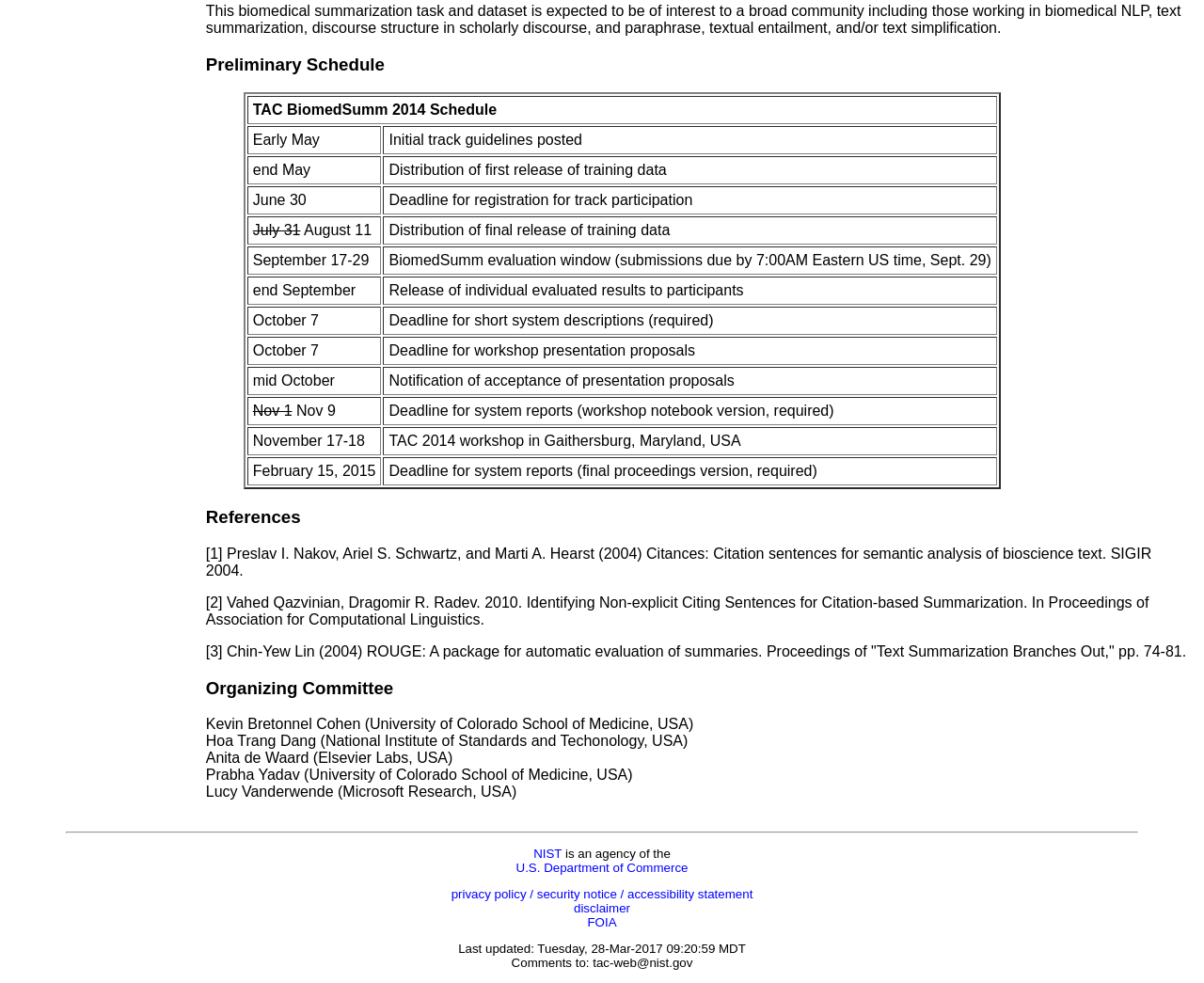Who is the organizer of the TAC 2014 workshop?
Your answer should be a single word or phrase derived from the screenshot.

Kevin Bretonnel Cohen